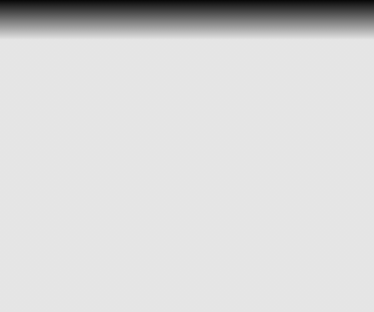Provide a brief response to the question below using one word or phrase:
How many lights does each wall light feature?

Three